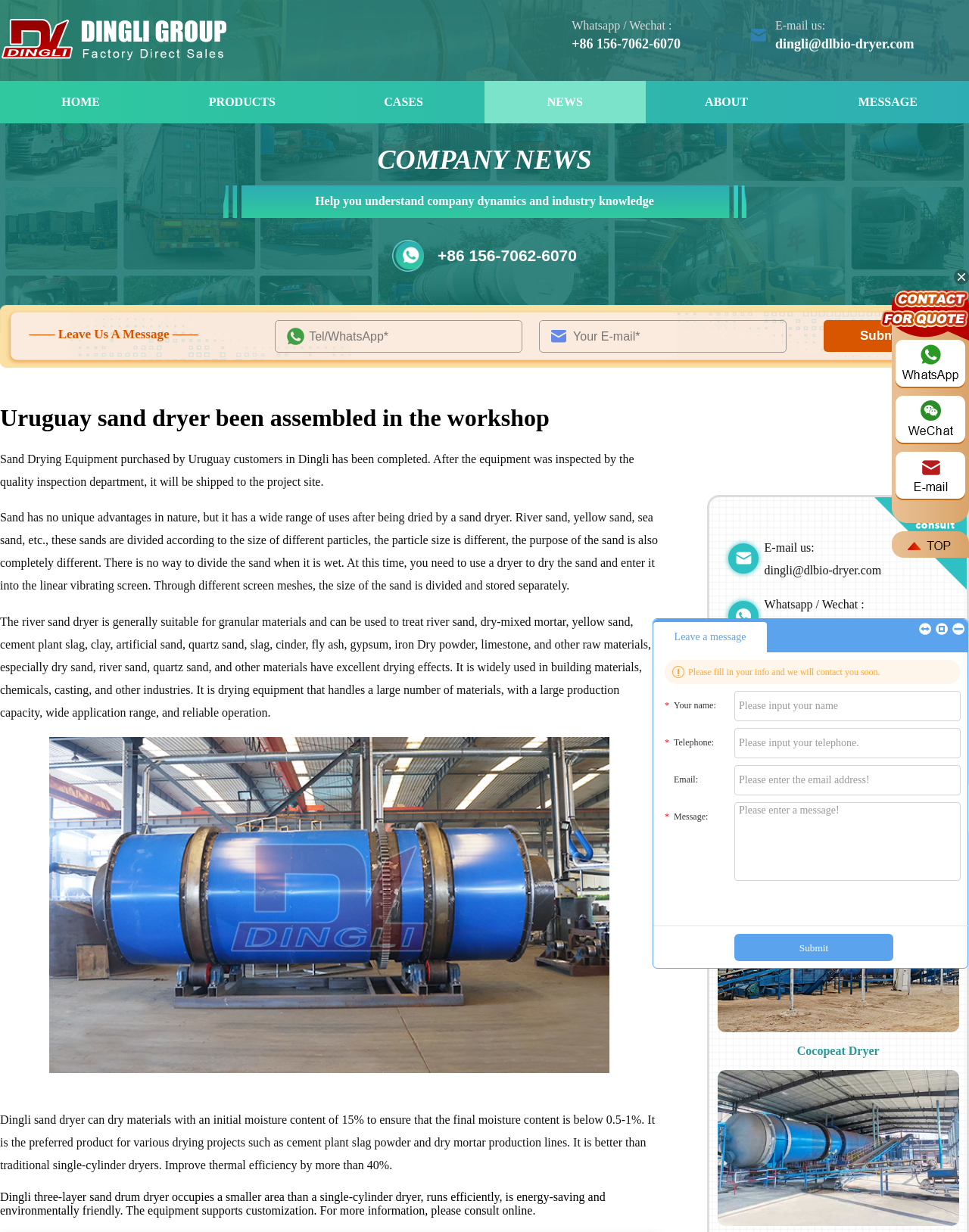What is the benefit of using the Dingli three-layer sand drum dryer?
Answer briefly with a single word or phrase based on the image.

It is energy-saving and environmentally friendly